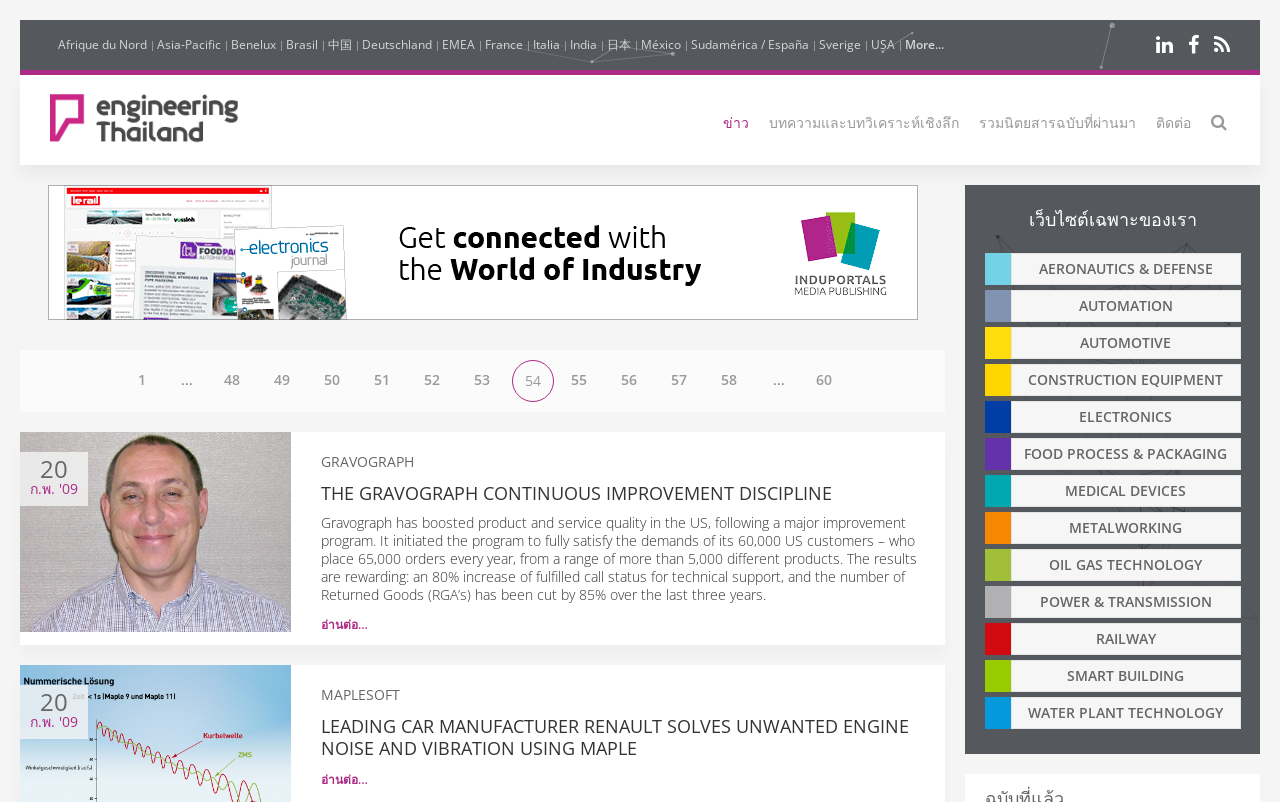What is the headline of the webpage?

THE GRAVOGRAPH CONTINUOUS IMPROVEMENT DISCIPLINE